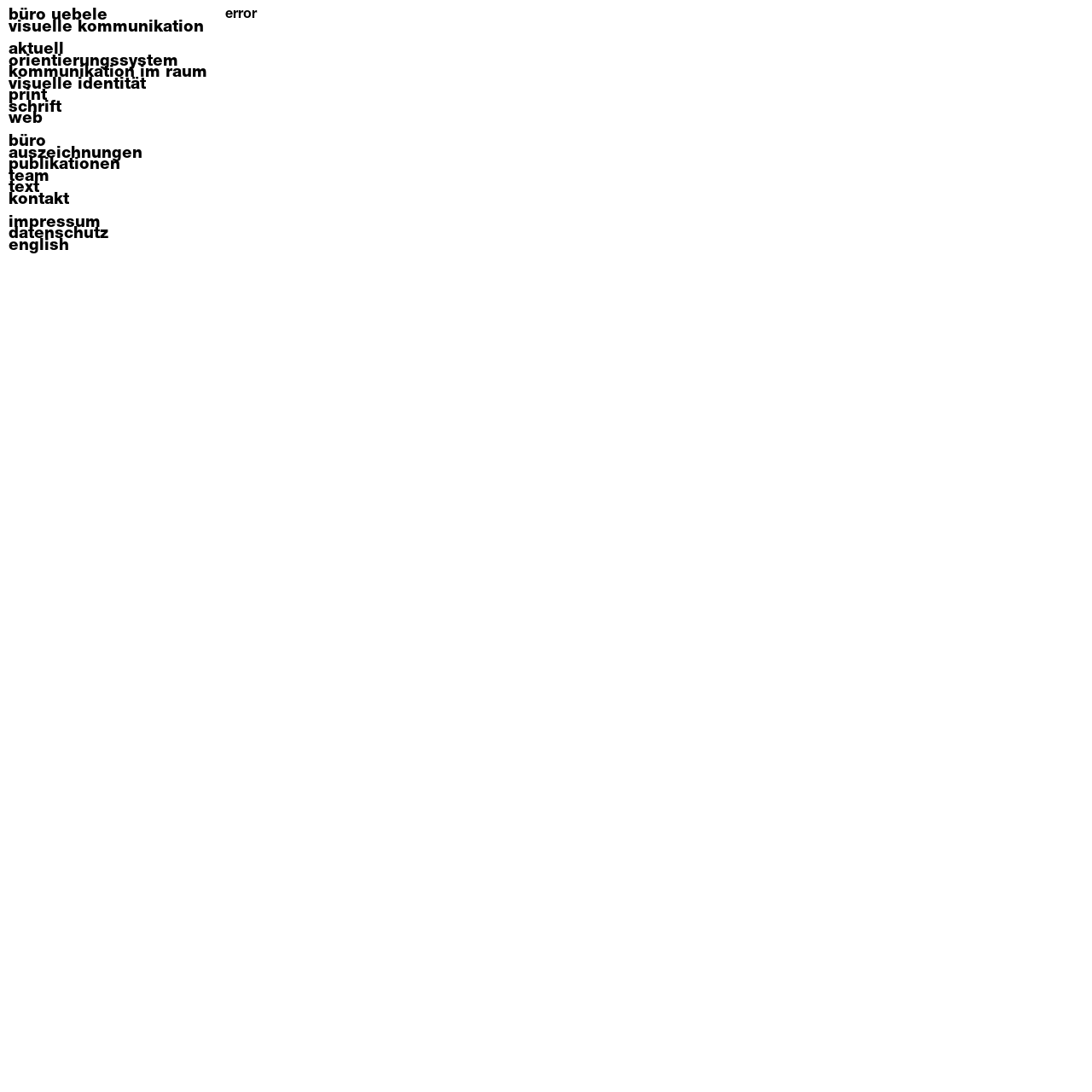What is the position of the 'aktuell' link? Please answer the question using a single word or phrase based on the image.

second